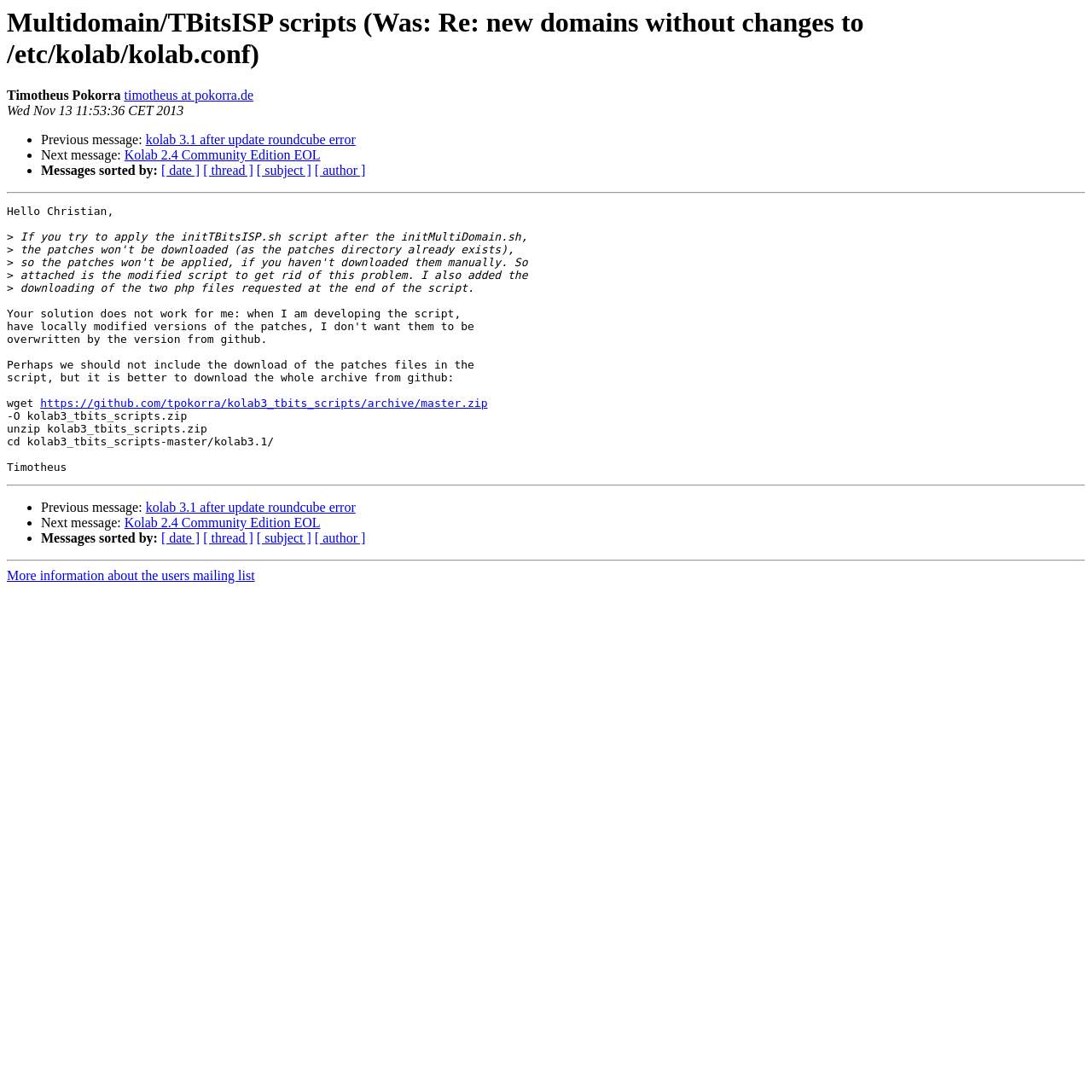Based on the element description "[ author ]", predict the bounding box coordinates of the UI element.

[0.288, 0.486, 0.335, 0.5]